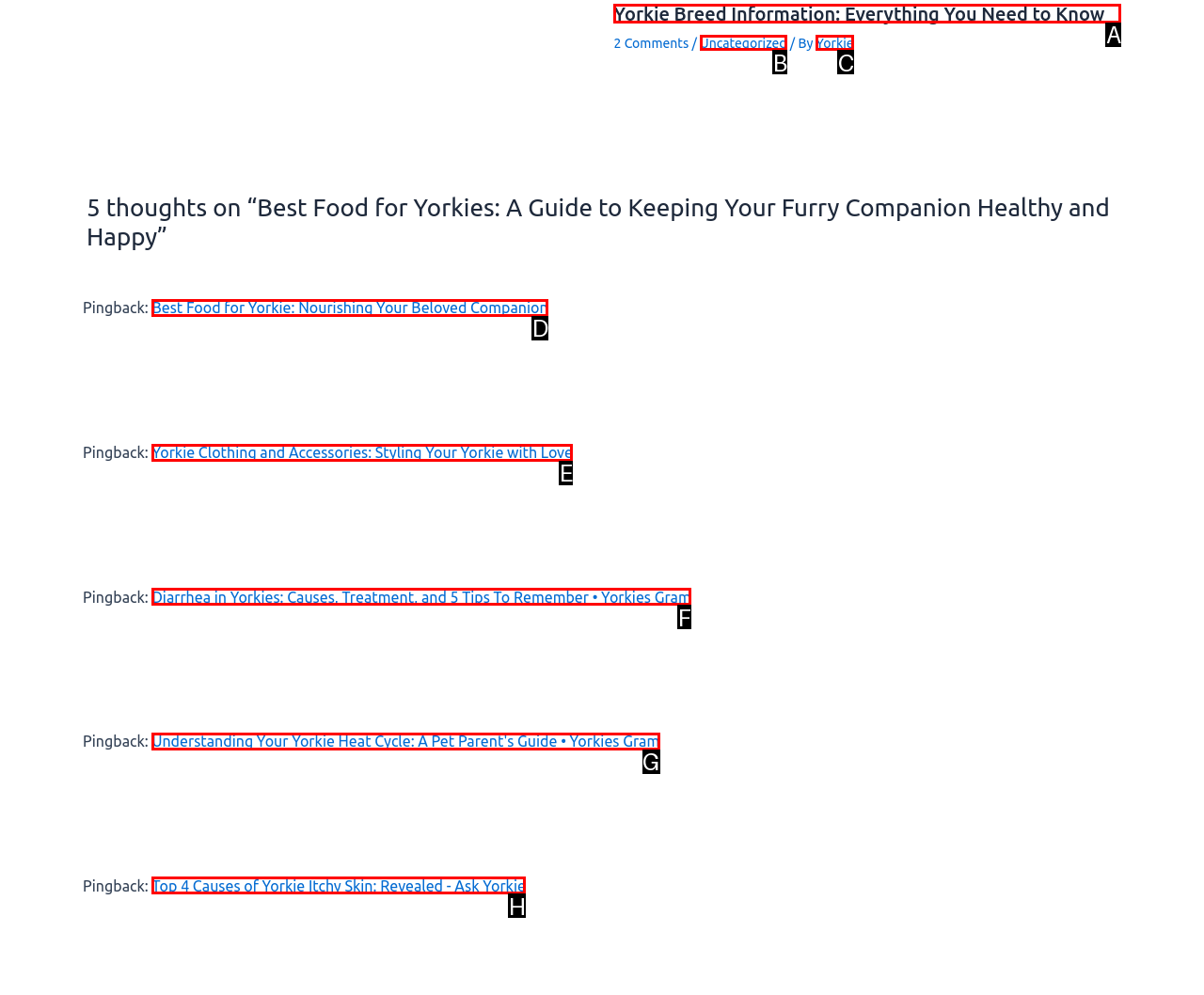Which lettered option should be clicked to achieve the task: read Yorkie breed information? Choose from the given choices.

A